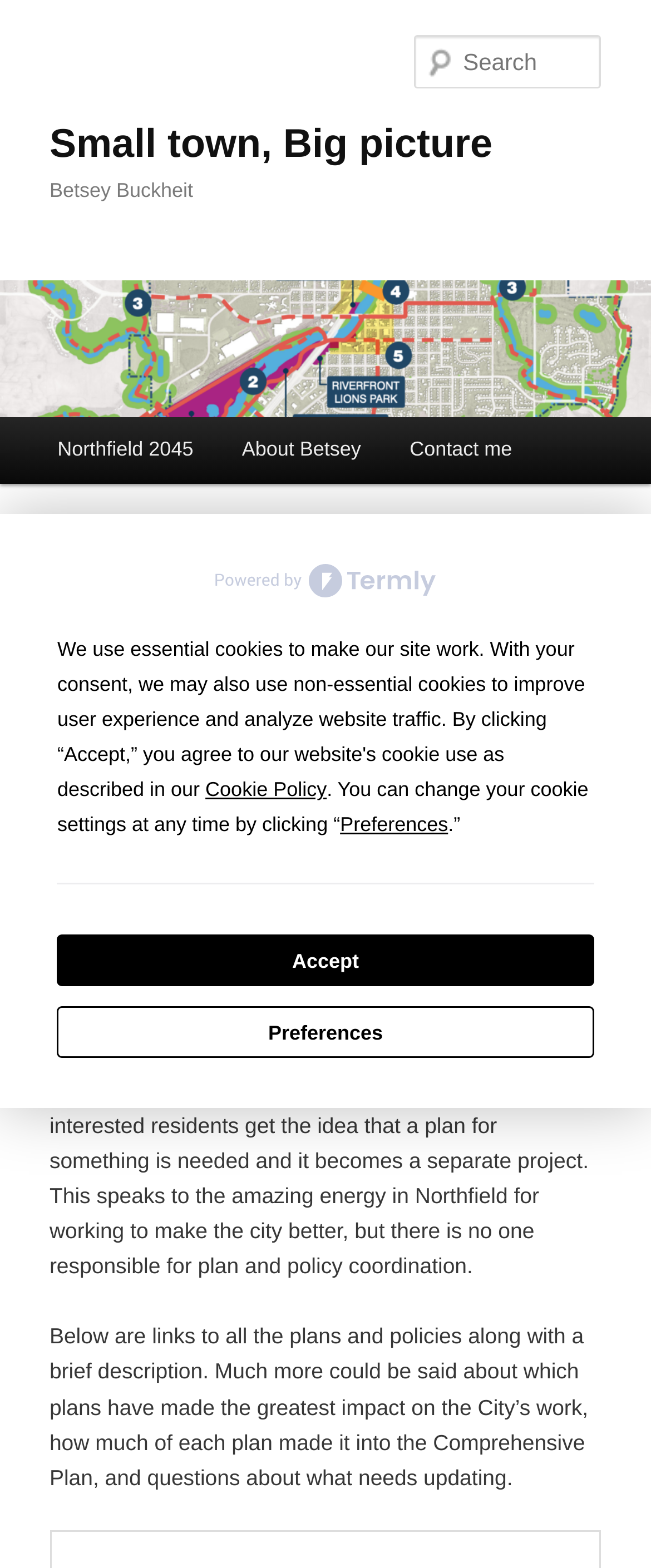Pinpoint the bounding box coordinates of the clickable area needed to execute the instruction: "Go to Northfield 2045". The coordinates should be specified as four float numbers between 0 and 1, i.e., [left, top, right, bottom].

[0.051, 0.267, 0.334, 0.309]